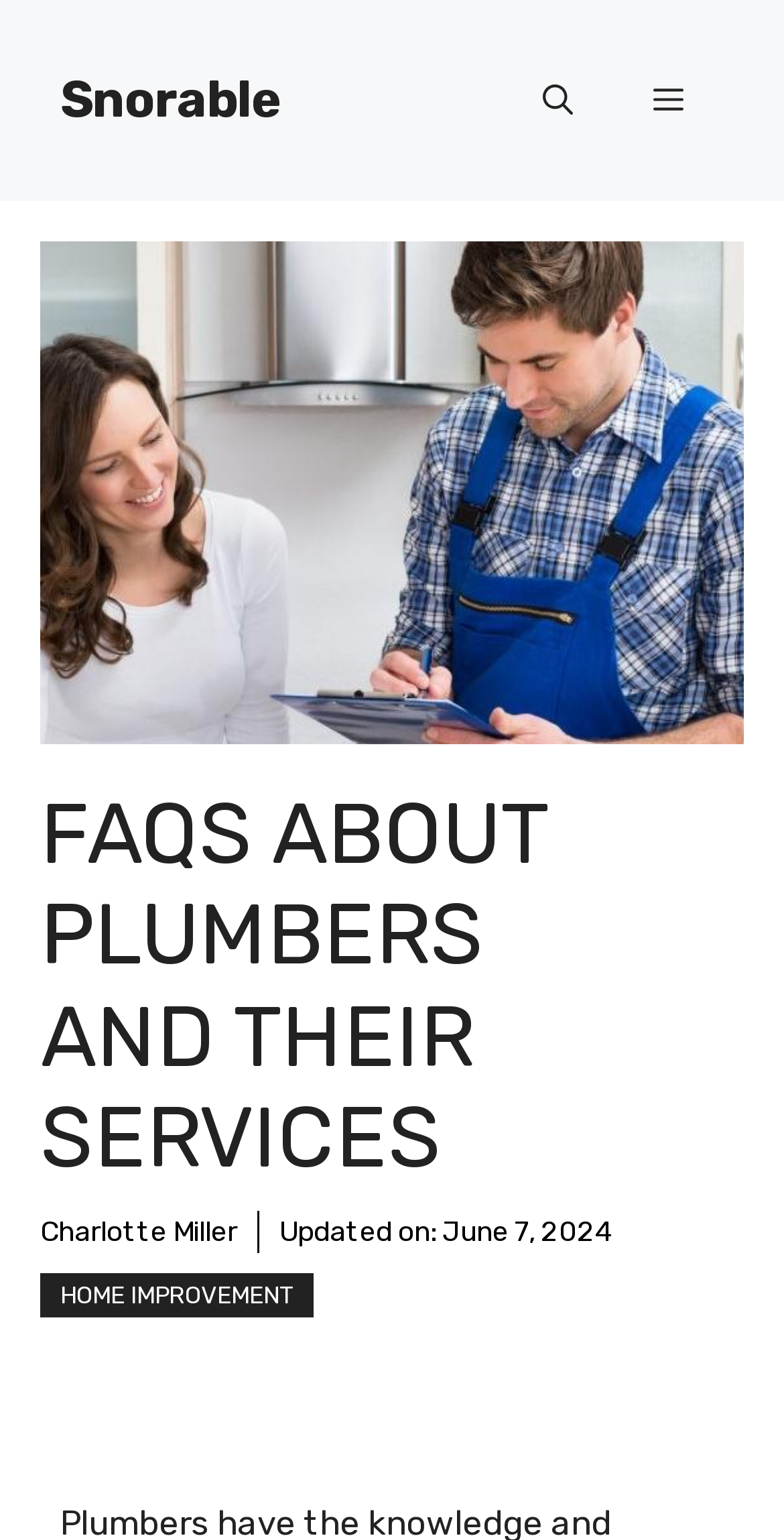Generate a comprehensive description of the webpage content.

The webpage is about "FAQs About Plumbers and Their Services" and appears to be a blog or article page. At the top, there is a banner with a link to the site "Snorable" and a navigation menu that can be toggled open or closed. The navigation menu has two buttons: "Open search" and "Menu", which is currently not expanded.

Below the banner, there is a large heading that reads "FAQS ABOUT PLUMBERS AND THEIR SERVICES". Underneath the heading, there is a link to the author "Charlotte Miller" and a timestamp that indicates the article was "Updated on: June 7, 2024".

To the right of the author link and timestamp, there is a link to a category or tag "HOME IMPROVEMENT". Above these elements, there is a large figure or image that takes up most of the width of the page.

The meta description suggests that the article will provide information about plumbers and their services, including how to find a reliable plumber and the types of issues they can tackle.